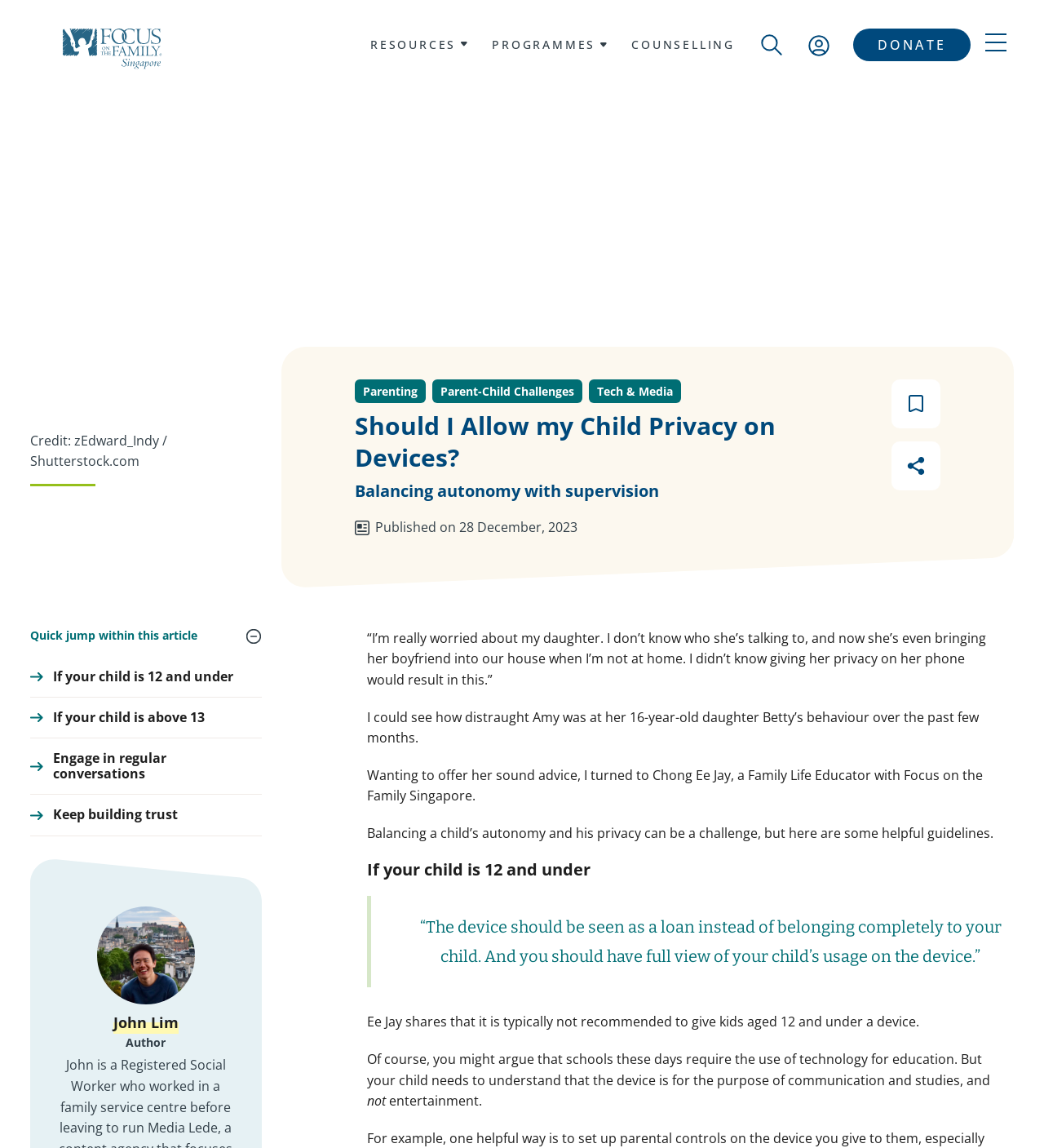Locate the bounding box coordinates of the clickable area needed to fulfill the instruction: "Click the 'Parenting' link".

[0.339, 0.333, 0.407, 0.348]